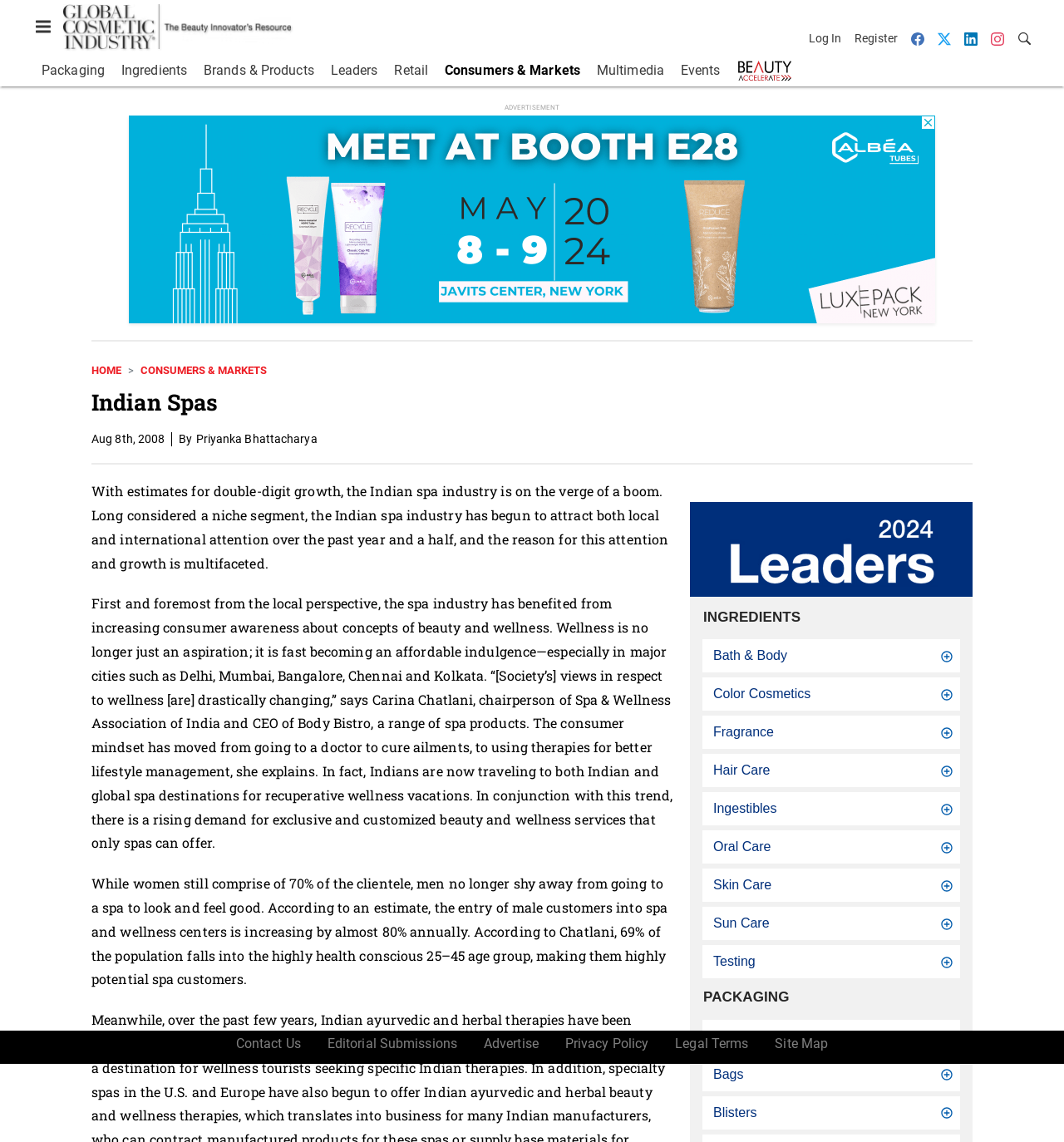What is the topic of the section with buttons like 'Bath & Body' and 'Skin Care'?
Answer the question in a detailed and comprehensive manner.

The section with buttons like 'Bath & Body' and 'Skin Care' is categorized under 'Ingredients', suggesting that these buttons are related to different types of ingredients used in the spa industry.